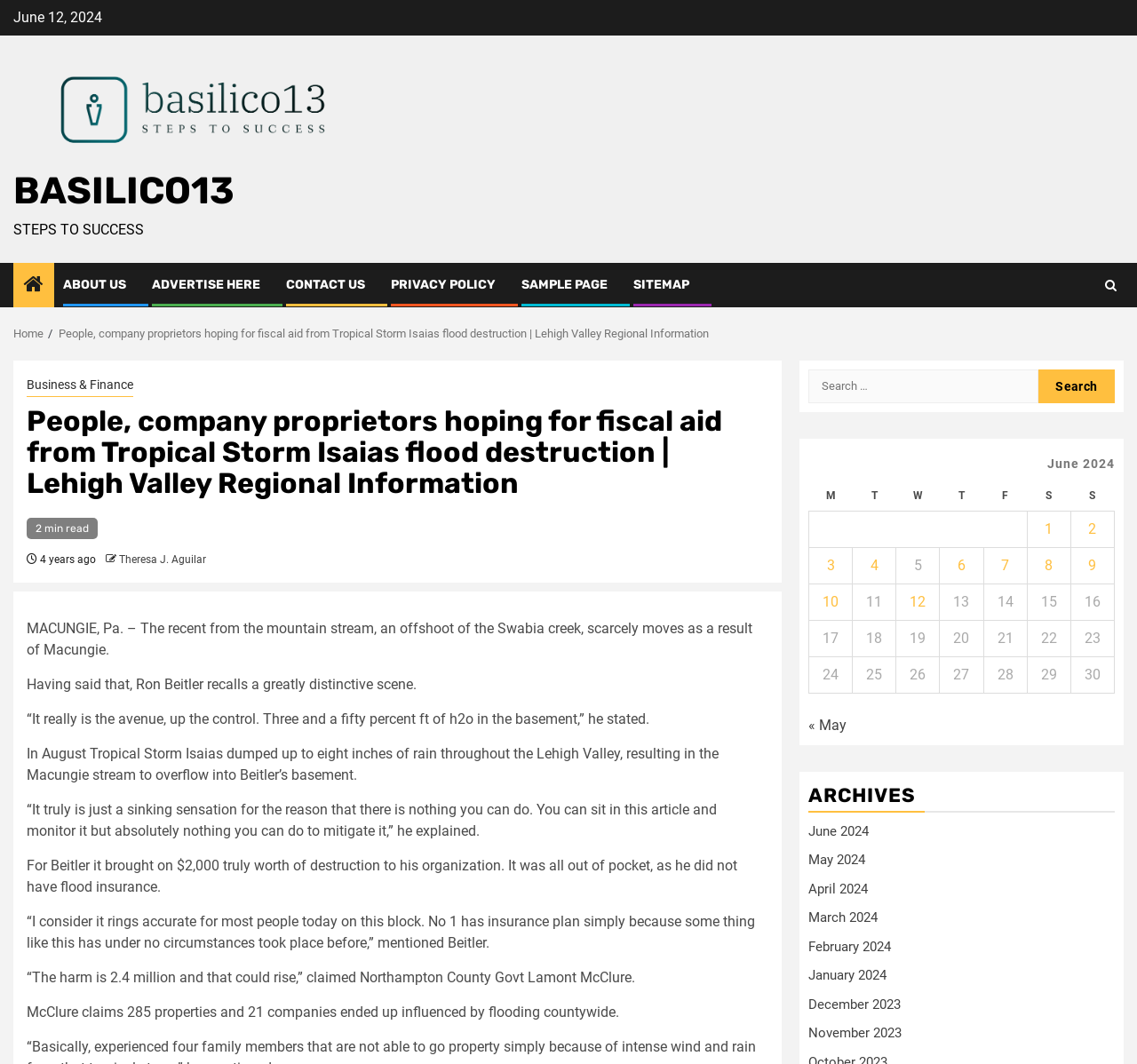Detail the various sections and features of the webpage.

This webpage is about people and company proprietors seeking financial aid due to the destruction caused by Tropical Storm Isaias in the Lehigh Valley region. At the top of the page, there is a date "June 12, 2024" and a link to "Basilico13" with an accompanying image. Below this, there are several links to different sections of the website, including "ABOUT US", "ADVERTISE HERE", "CONTACT US", "PRIVACY POLICY", "SAMPLE PAGE", and "SITEMAP".

The main content of the page is an article about the flood damage caused by Tropical Storm Isaias. The article has a heading "People, company proprietors hoping for fiscal aid from Tropical Storm Isaias flood destruction | Lehigh Valley Regional Information" and is categorized under "Business & Finance". The article is a 2-minute read and was published 4 years ago.

The article begins by describing the experience of Ron Beitler, who suffered $2,000 worth of damage to his business due to the flooding. The article then quotes Northampton County Executive Lamont McClure, who states that 285 properties and 21 businesses were affected by the flooding, with an estimated damage of $2.4 million.

On the right side of the page, there is a search bar with a button to search for specific content. Below this, there is a table displaying a calendar for June 2024, with links to posts published on each day of the month.

Overall, the webpage provides information about the flood damage caused by Tropical Storm Isaias and the efforts of people and businesses to seek financial aid to recover from the destruction.